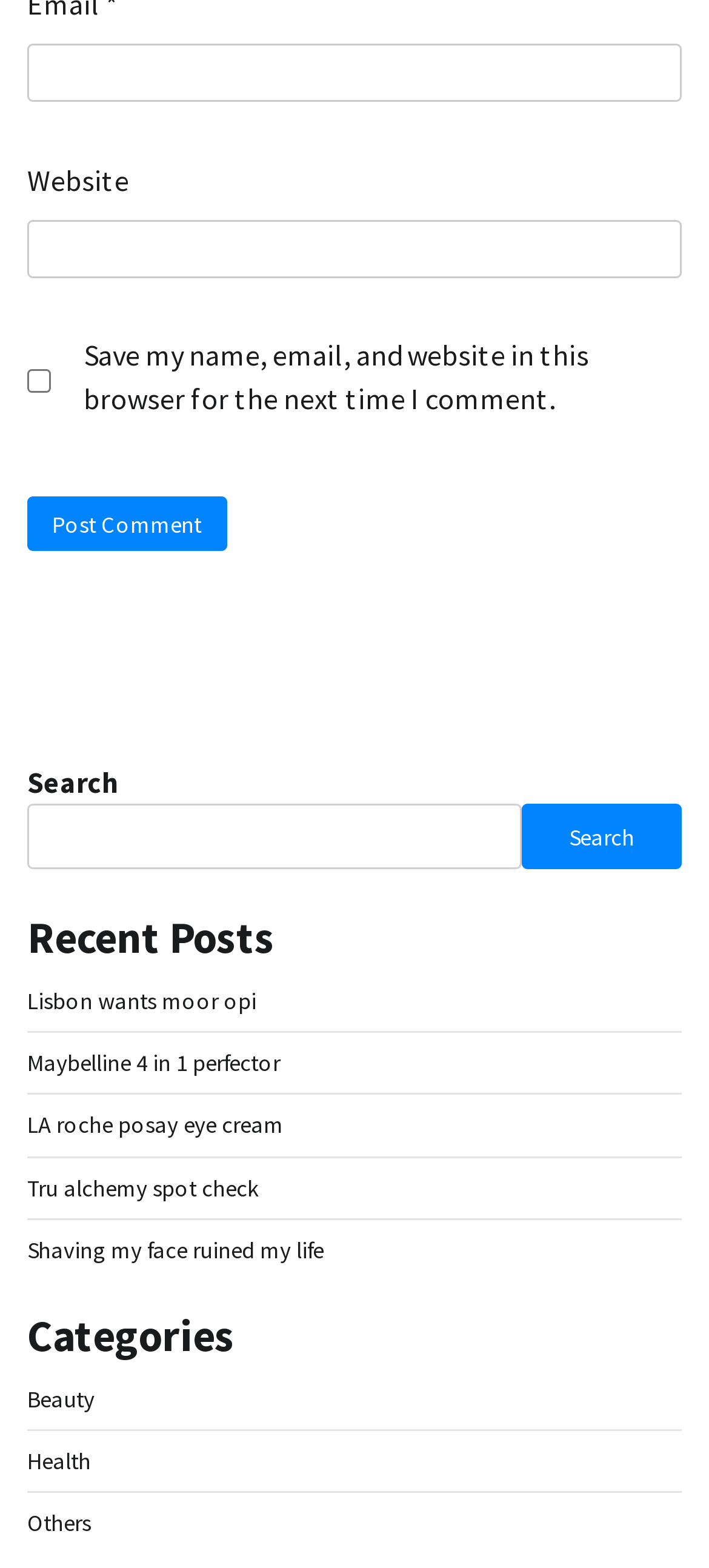Please provide a detailed answer to the question below by examining the image:
What is the function of the button at the bottom?

The button at the bottom is used to post a comment, as indicated by the button's description 'Post Comment'.